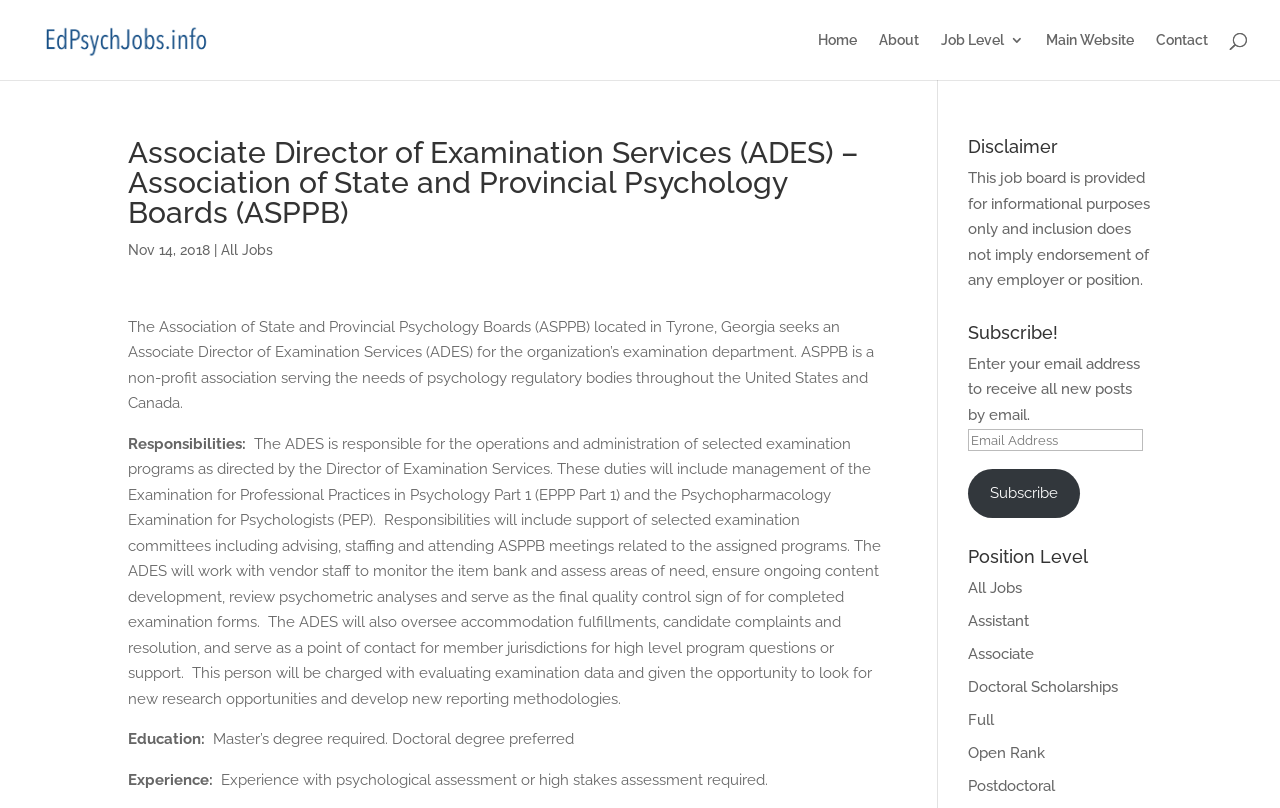Please find the bounding box coordinates for the clickable element needed to perform this instruction: "Enter email address to subscribe".

[0.756, 0.531, 0.893, 0.558]